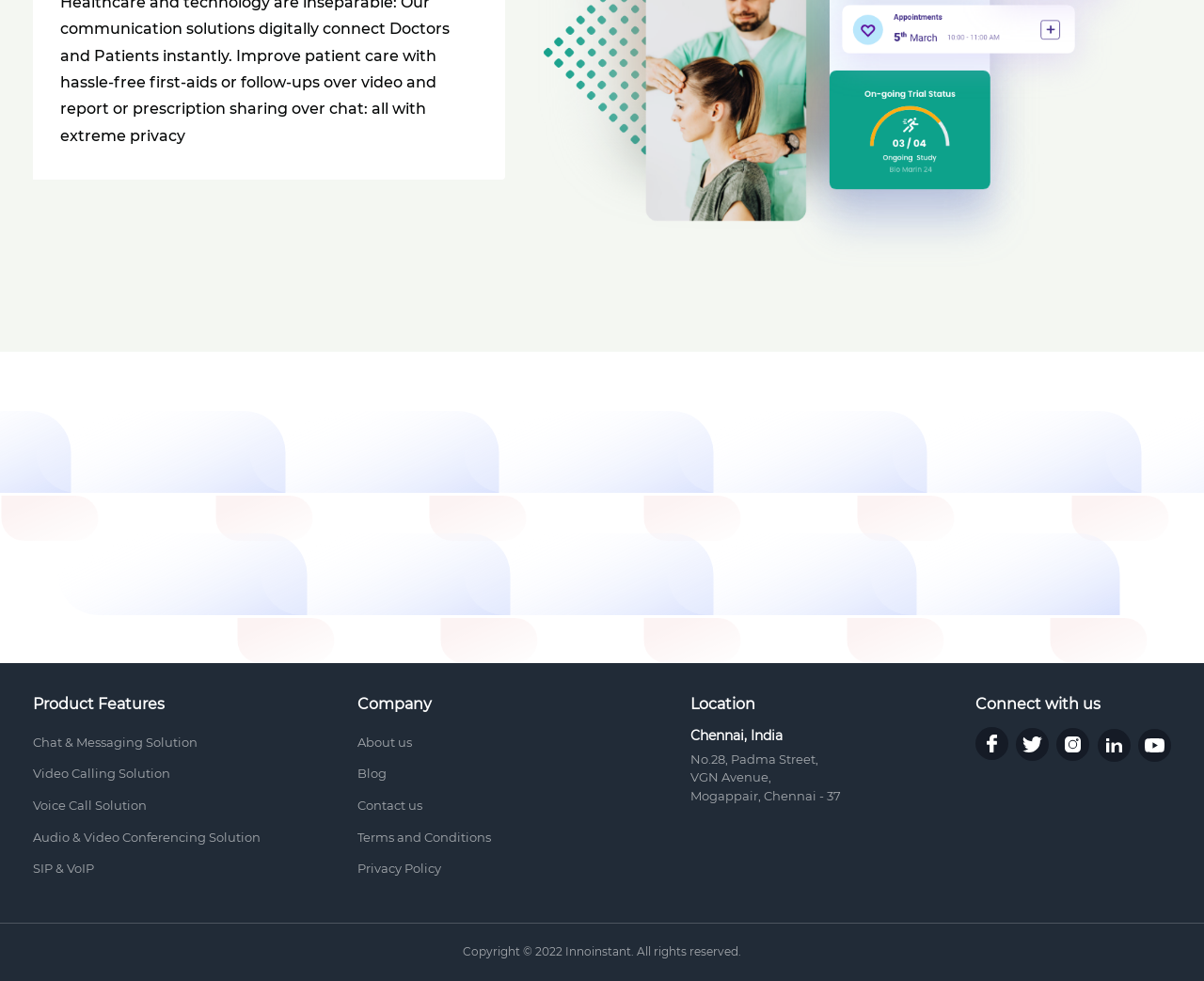Locate the bounding box for the described UI element: "Video Calling Solution". Ensure the coordinates are four float numbers between 0 and 1, formatted as [left, top, right, bottom].

[0.027, 0.773, 0.141, 0.805]